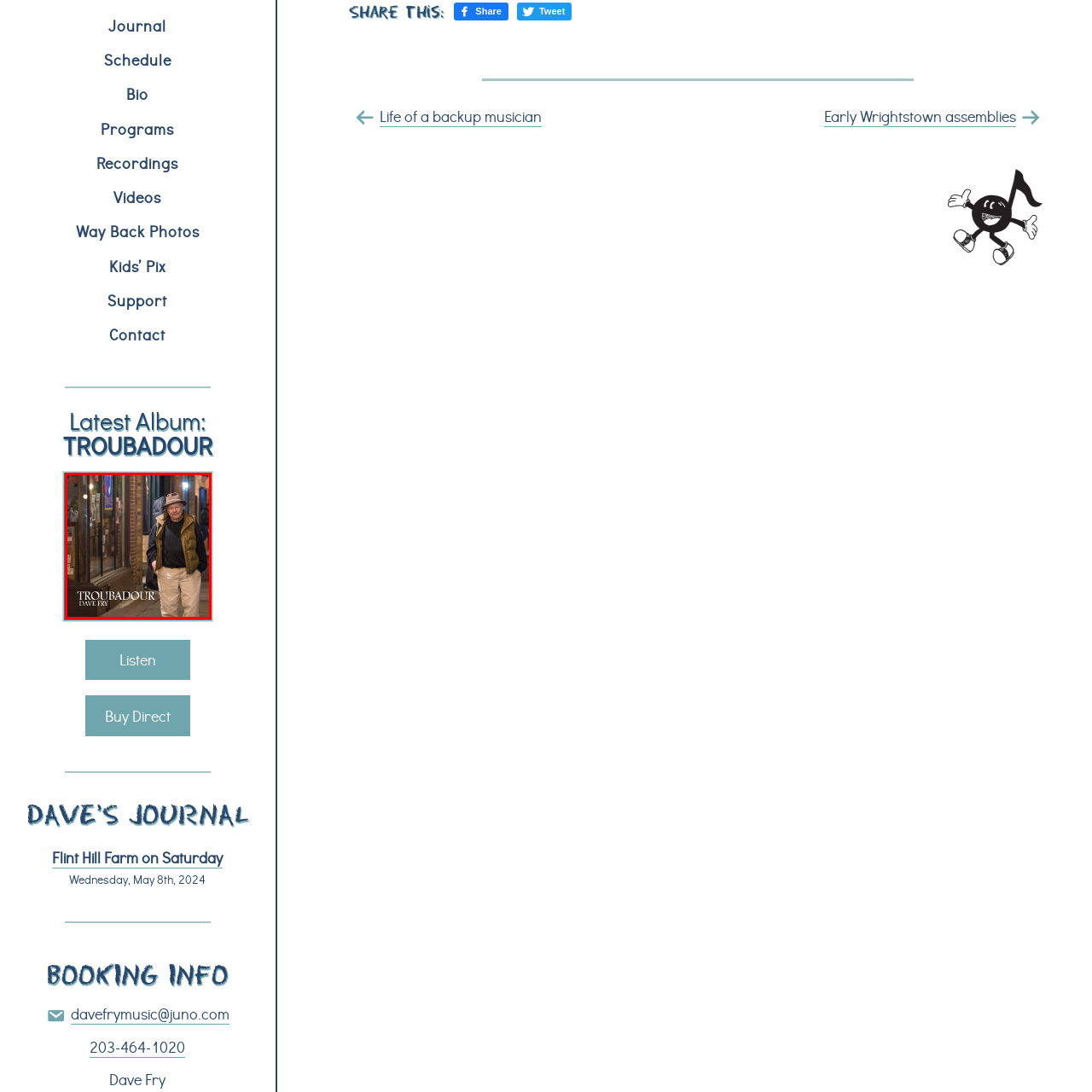Give a detailed account of the scene depicted in the image inside the red rectangle.

The image features a charming street scene showcasing a man walking along a bustling sidewalk at night, illuminated by warm, inviting lights from nearby shops. He is dressed casually in a short-sleeved black shirt paired with cream-colored pants and a light brown, puffy vest, which adds a cozy touch to his outfit. A distinctive hat rests on his head, contributing to his approachable demeanor as he strolls confidently down the street, hinting at a comfortable familiarity with the surroundings.

At the bottom of the image, the title "TROUBADOUR" is prominently displayed in a bold font, along with the name "DAVE FRY" beneath it. This suggests that the image is part of promotional material, perhaps for an album or an event featuring Dave Fry, reflecting themes of music and artistry. The overall ambiance captures a vibrant nightlife atmosphere, evoking a sense of community and artistic expression within the urban setting.